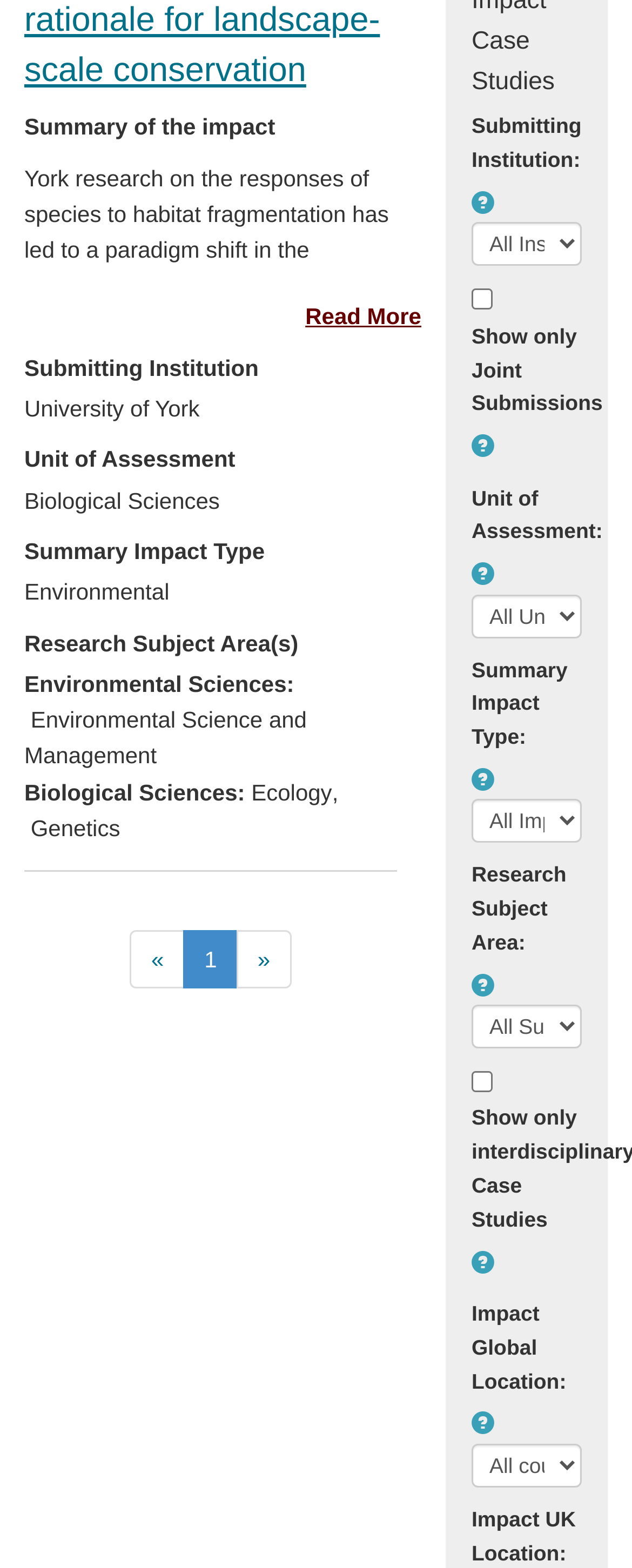Please find the bounding box for the UI element described by: "Read More".

[0.0, 0.185, 0.667, 0.214]